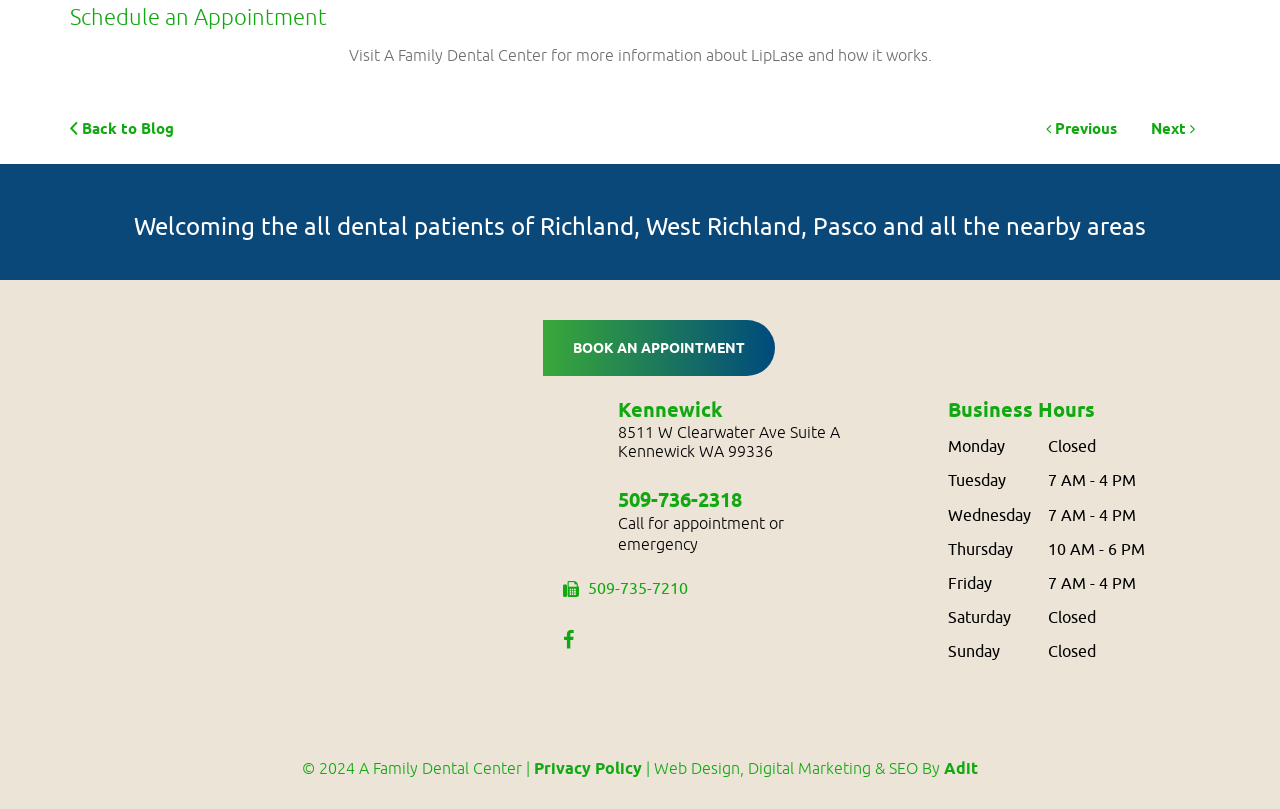How can I contact the dental center for an appointment or emergency?
Look at the image and construct a detailed response to the question.

The contact information can be found in the section below the 'BOOK AN APPOINTMENT' button. There is a link element '509-736-2318' with a text 'Call for appointment or emergency'.